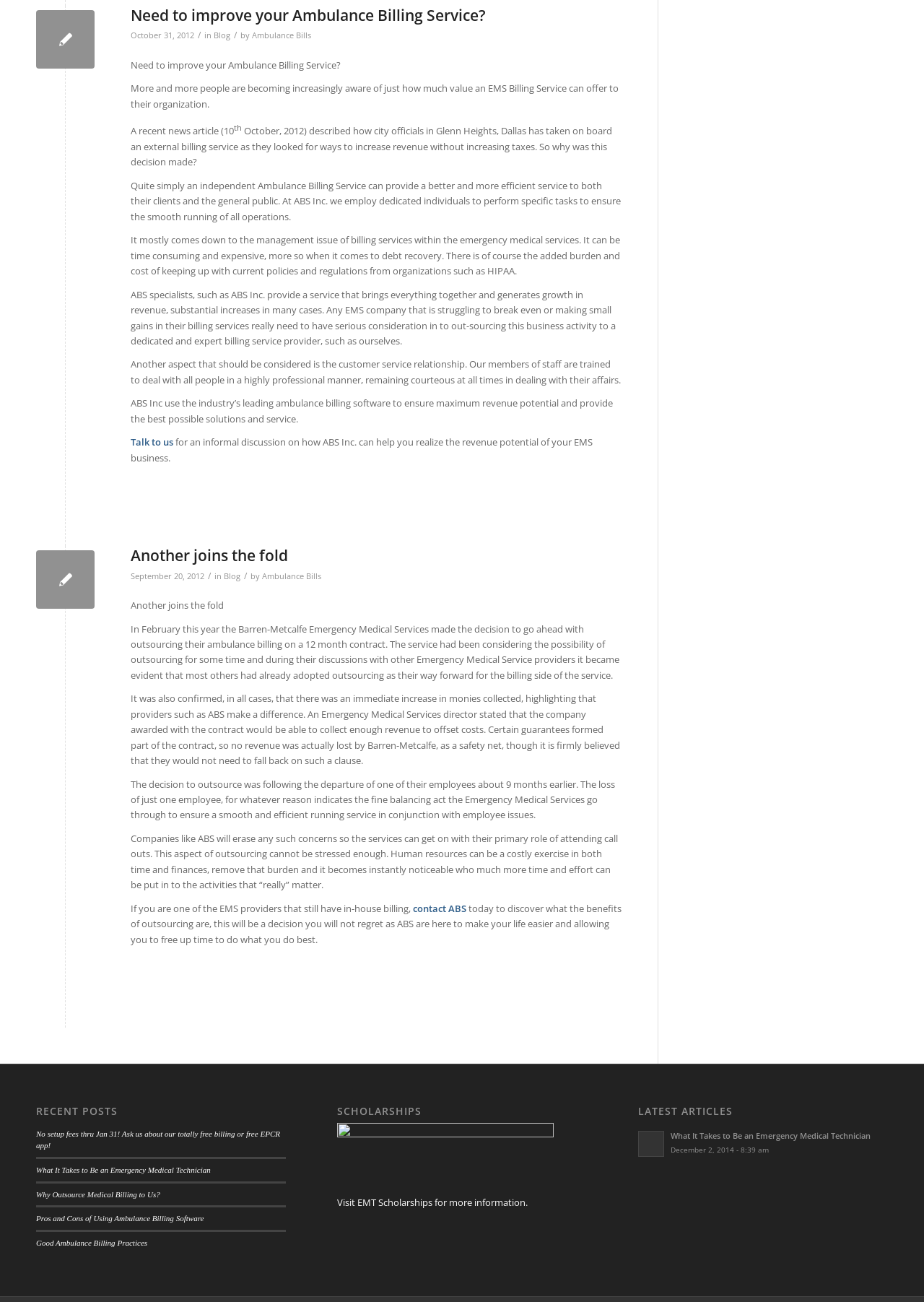Please determine the bounding box coordinates of the clickable area required to carry out the following instruction: "Read the latest article 'What It Takes to Be an Emergency Medical Technician'". The coordinates must be four float numbers between 0 and 1, represented as [left, top, right, bottom].

[0.691, 0.866, 0.961, 0.888]